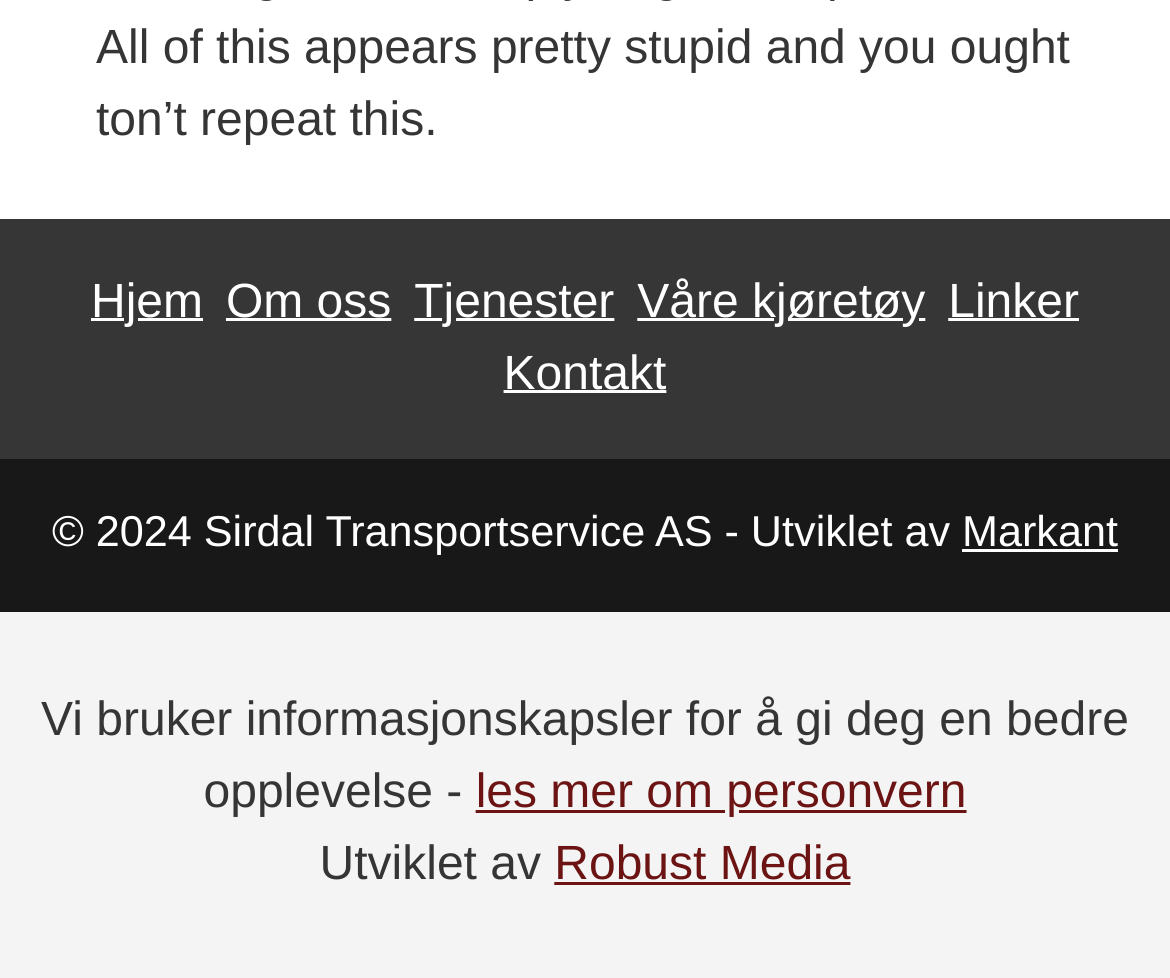How many sections are in the footer?
Please answer the question with a single word or phrase, referencing the image.

2